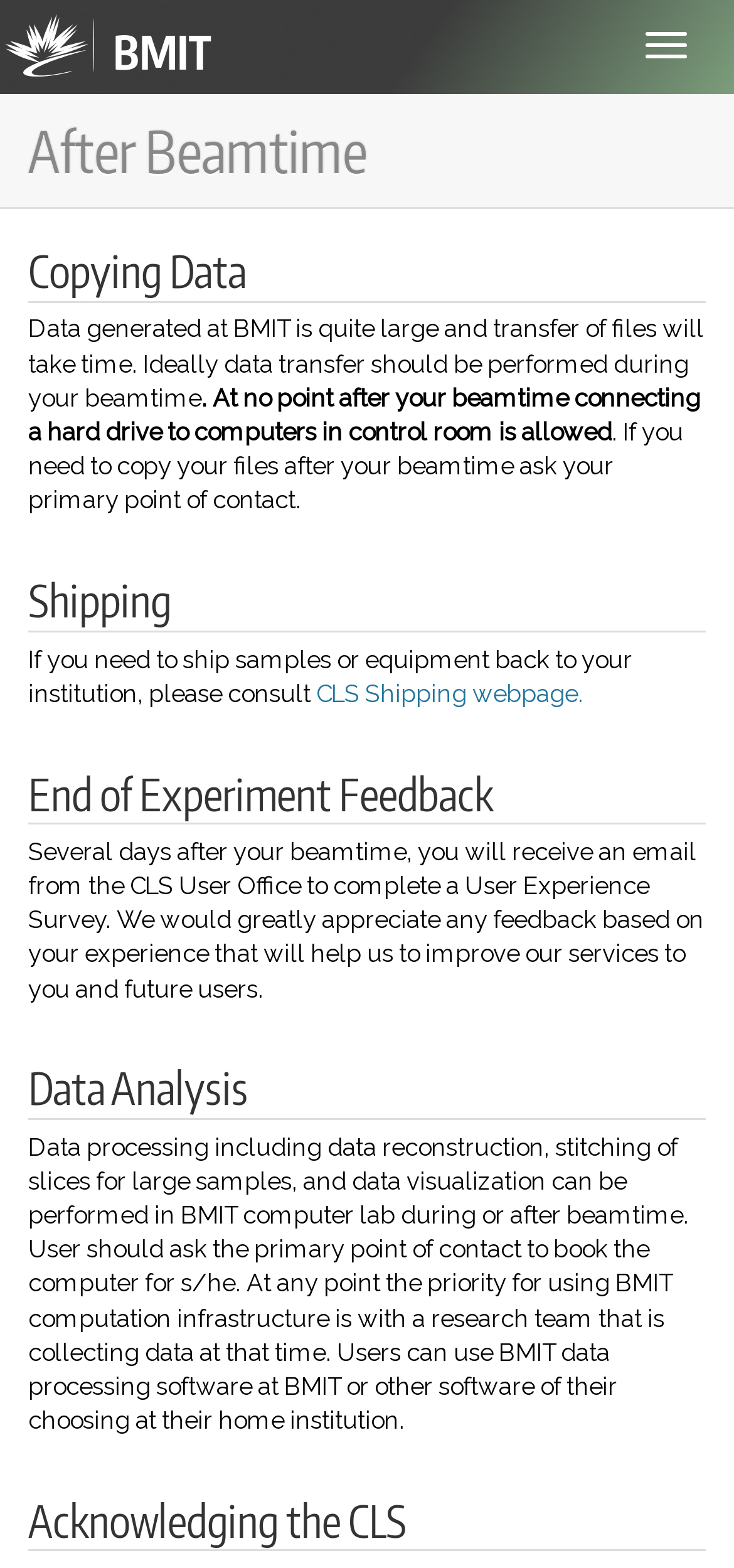What should users do if they need to copy files after beamtime?
Using the image as a reference, answer with just one word or a short phrase.

Ask primary point of contact